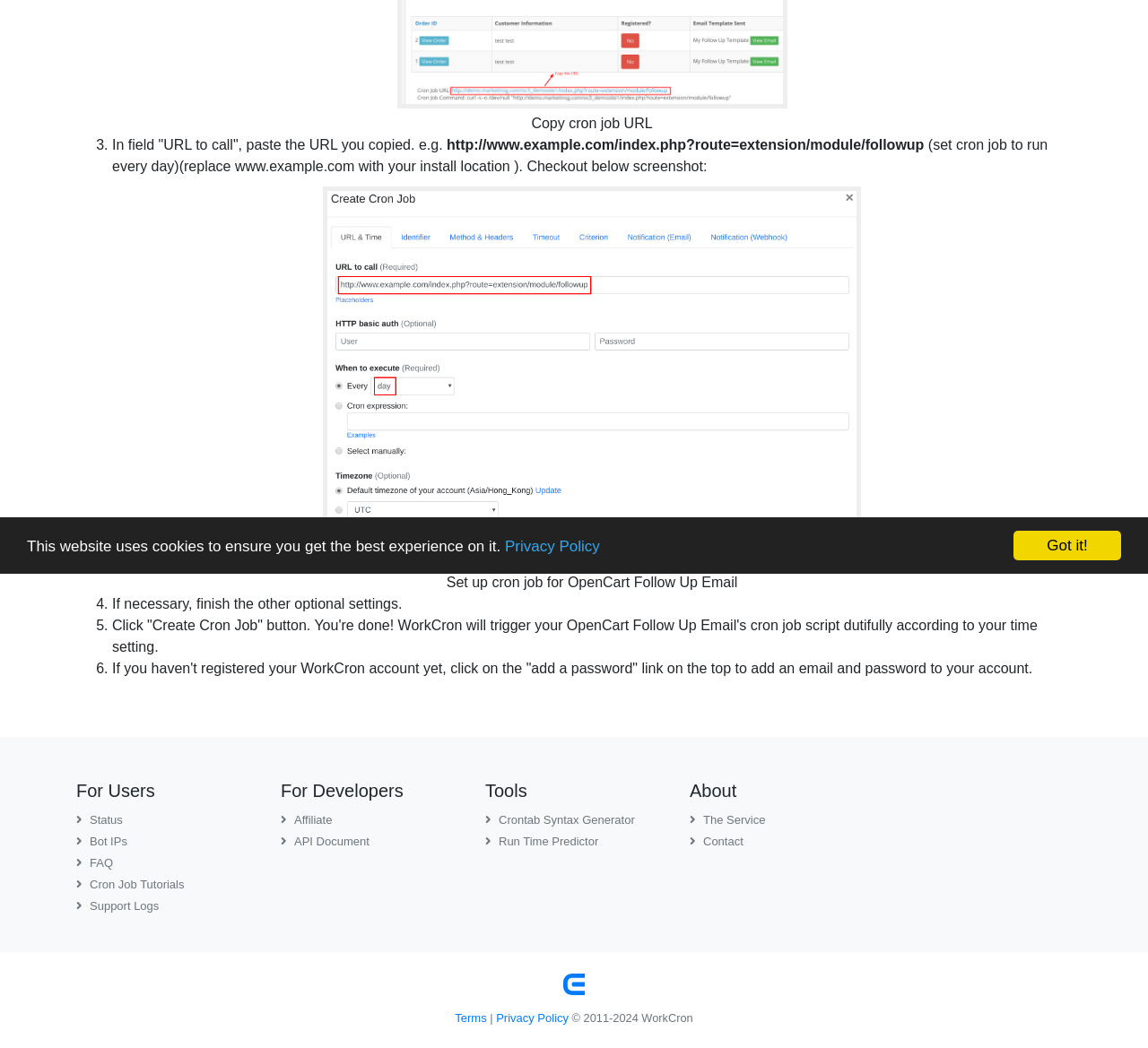Using the provided element description: "Support Logs", determine the bounding box coordinates of the corresponding UI element in the screenshot.

[0.066, 0.858, 0.139, 0.871]